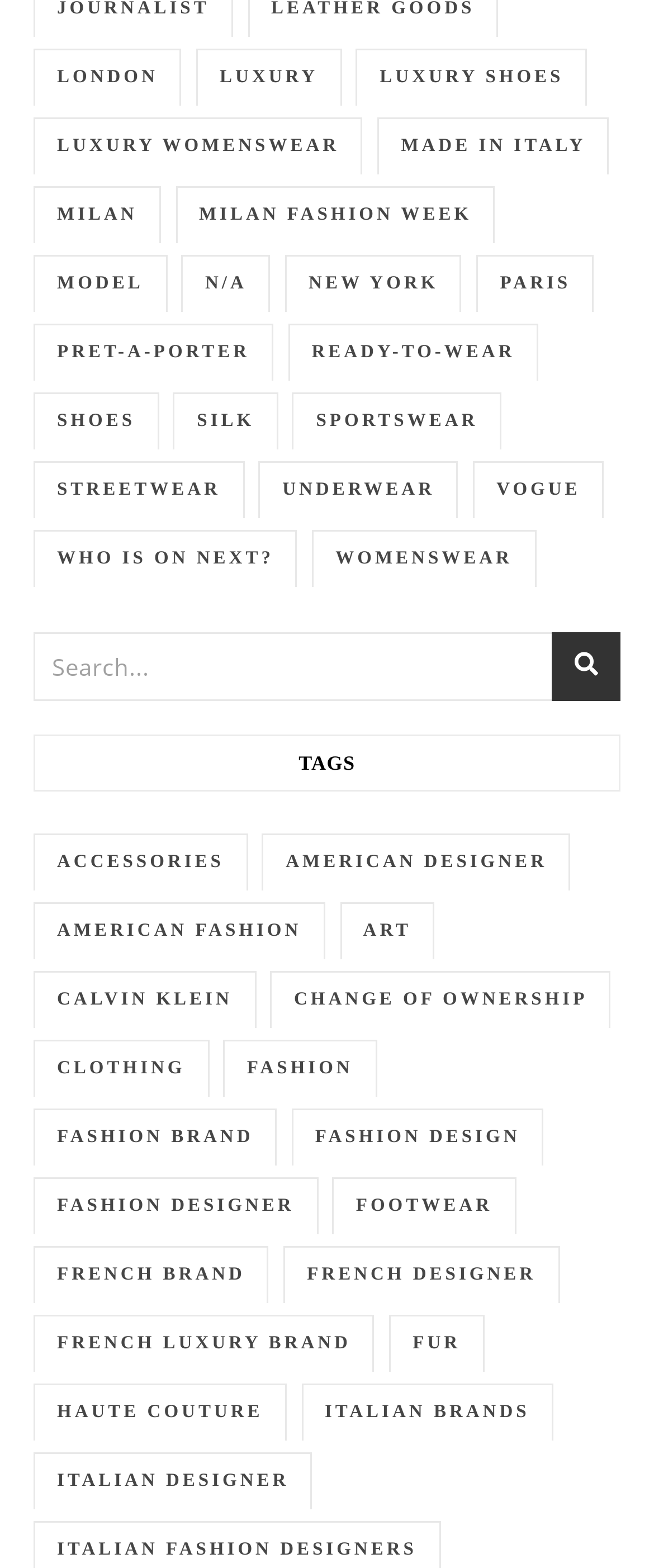Please reply to the following question using a single word or phrase: 
What is the purpose of the search box?

to search